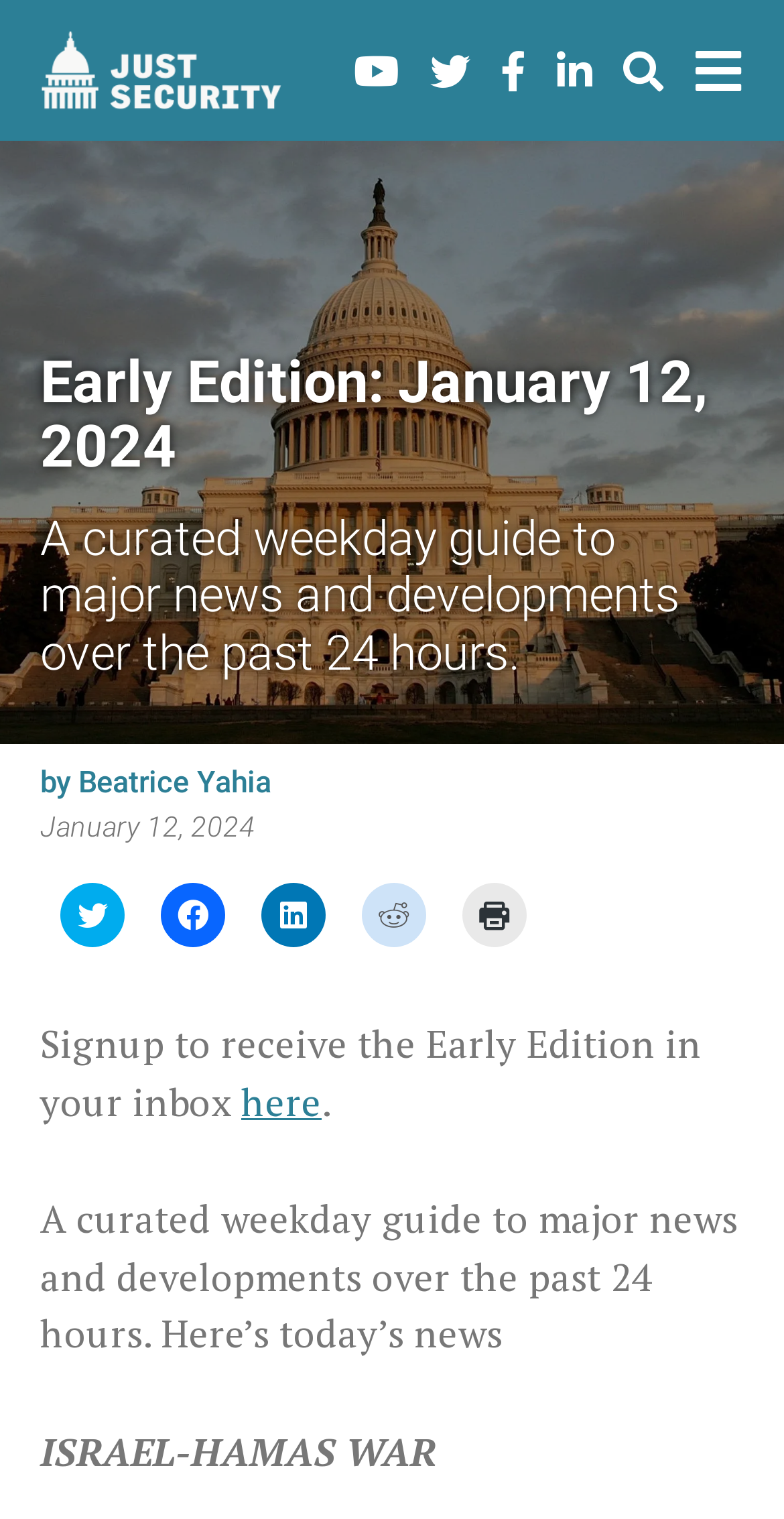Where can you sign up to receive the Early Edition?
Give a single word or phrase as your answer by examining the image.

here